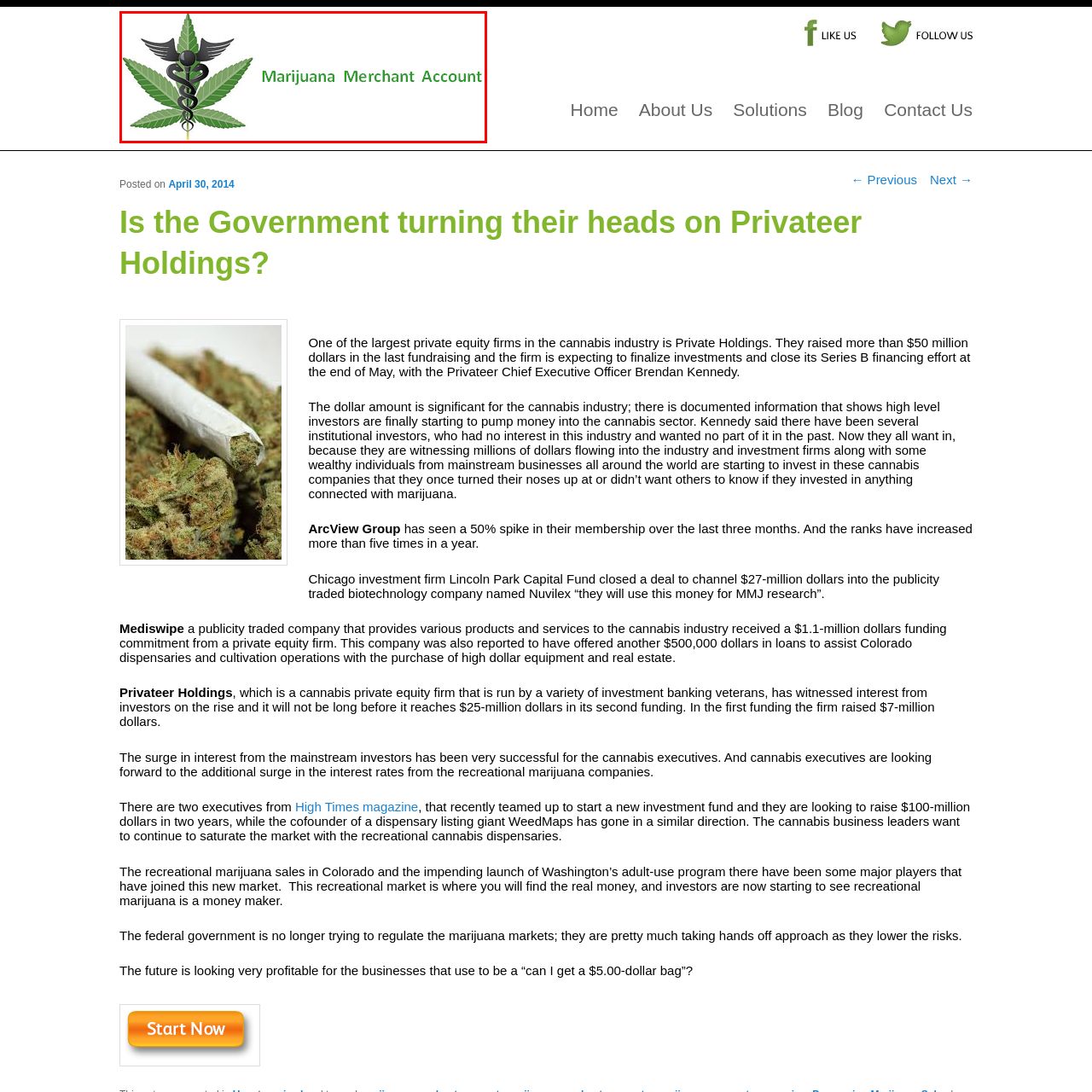What is the color of the font used for the text?  
Concentrate on the image marked with the red box and respond with a detailed answer that is fully based on the content of the image.

I observe that the text 'Marijuana Merchant Account' is written in a bold font to the right of the image. The color of this font is green, which is a prominent color in the image.